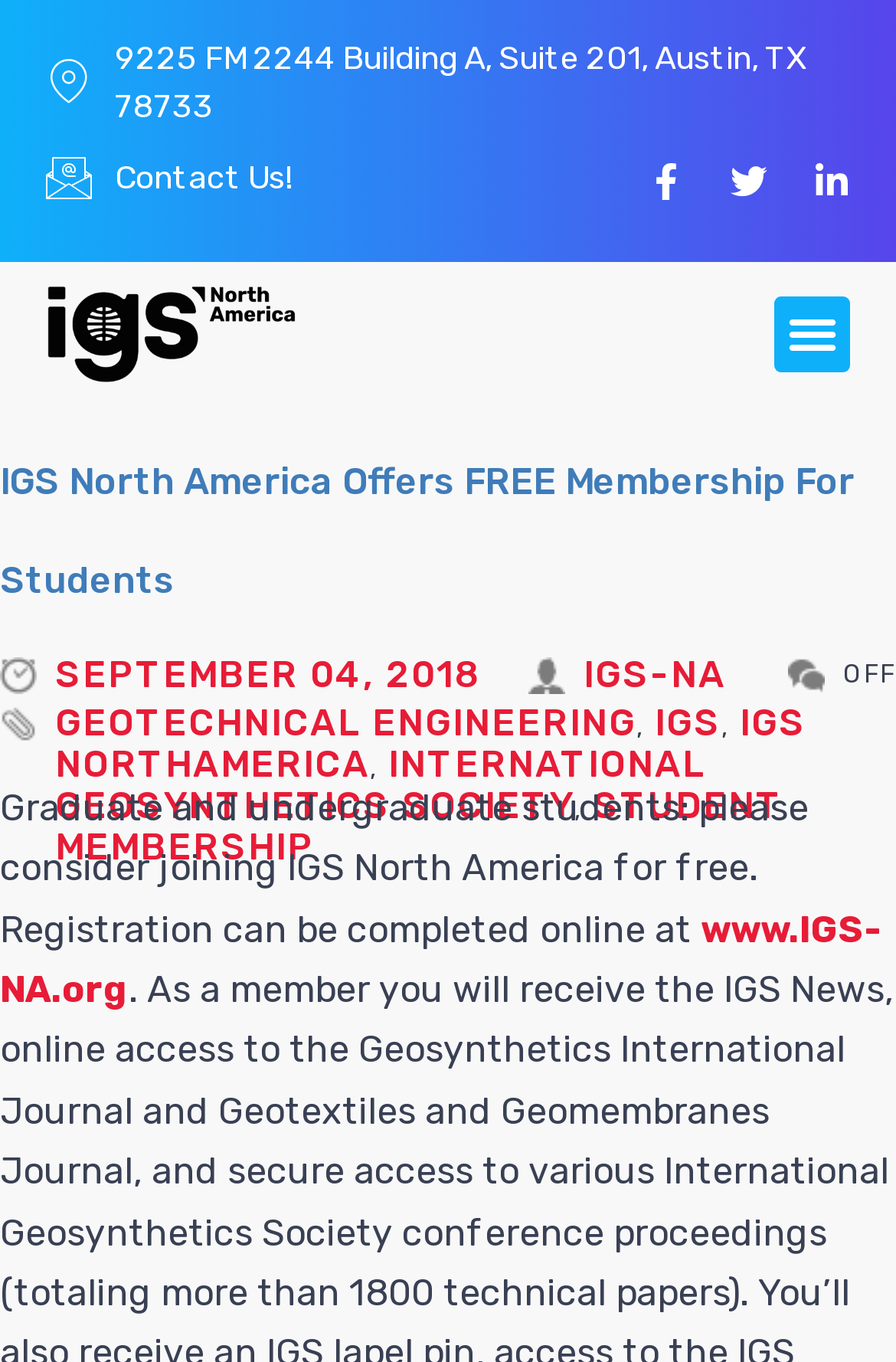Identify the bounding box coordinates of the clickable region to carry out the given instruction: "Register online at IGS-NA.org".

[0.0, 0.666, 0.985, 0.742]